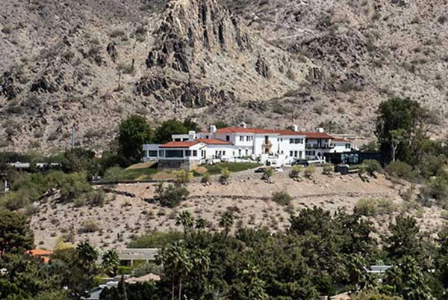What is the current use of the Wrigley Mansion?
Please answer using one word or phrase, based on the screenshot.

Fine dining and event venue